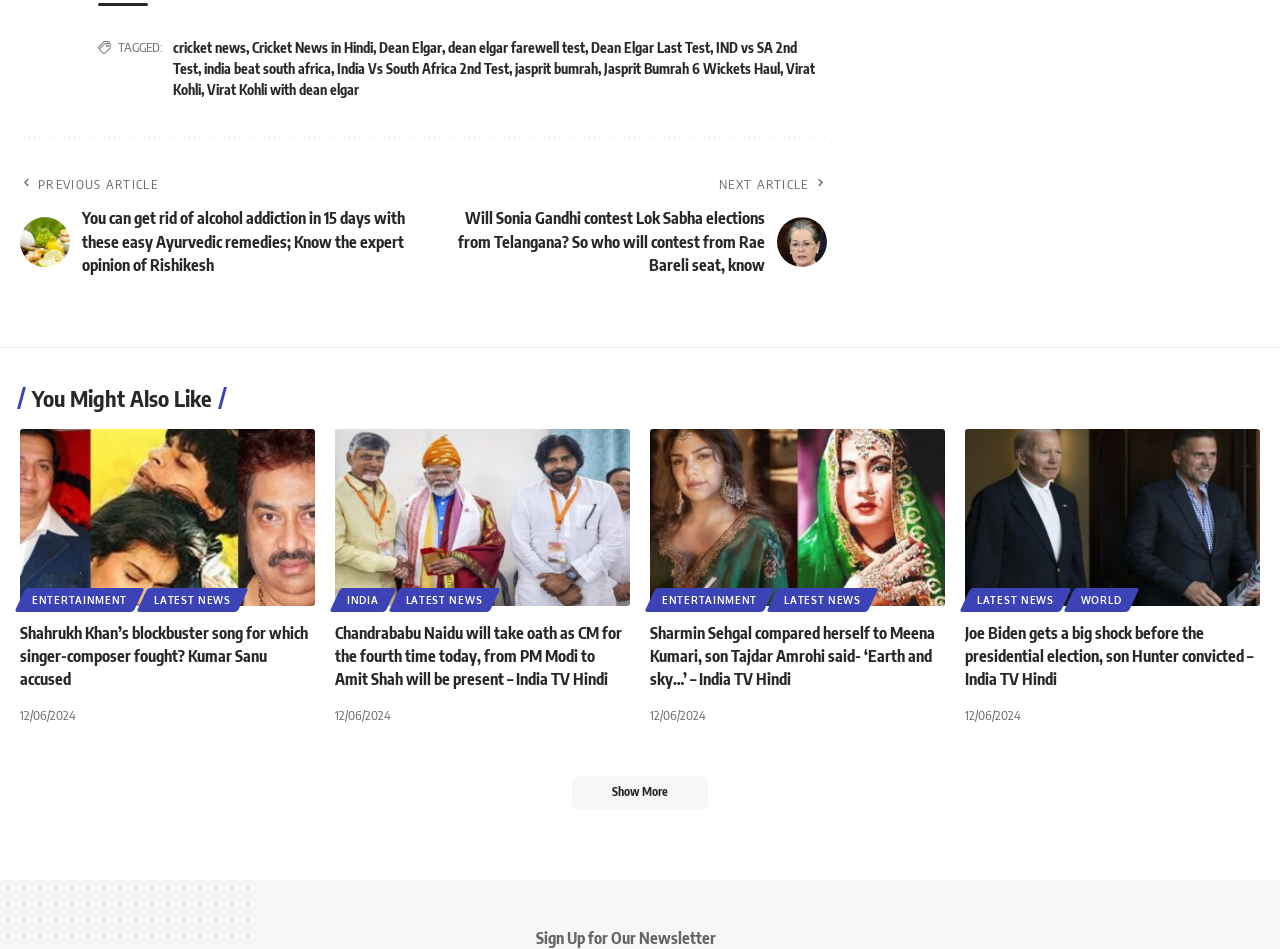Determine the bounding box coordinates for the clickable element to execute this instruction: "Check the time of 'Joe Biden gets a big shock before the presidential election, son Hunter convicted – India TV Hindi'". Provide the coordinates as four float numbers between 0 and 1, i.e., [left, top, right, bottom].

[0.754, 0.741, 0.798, 0.765]